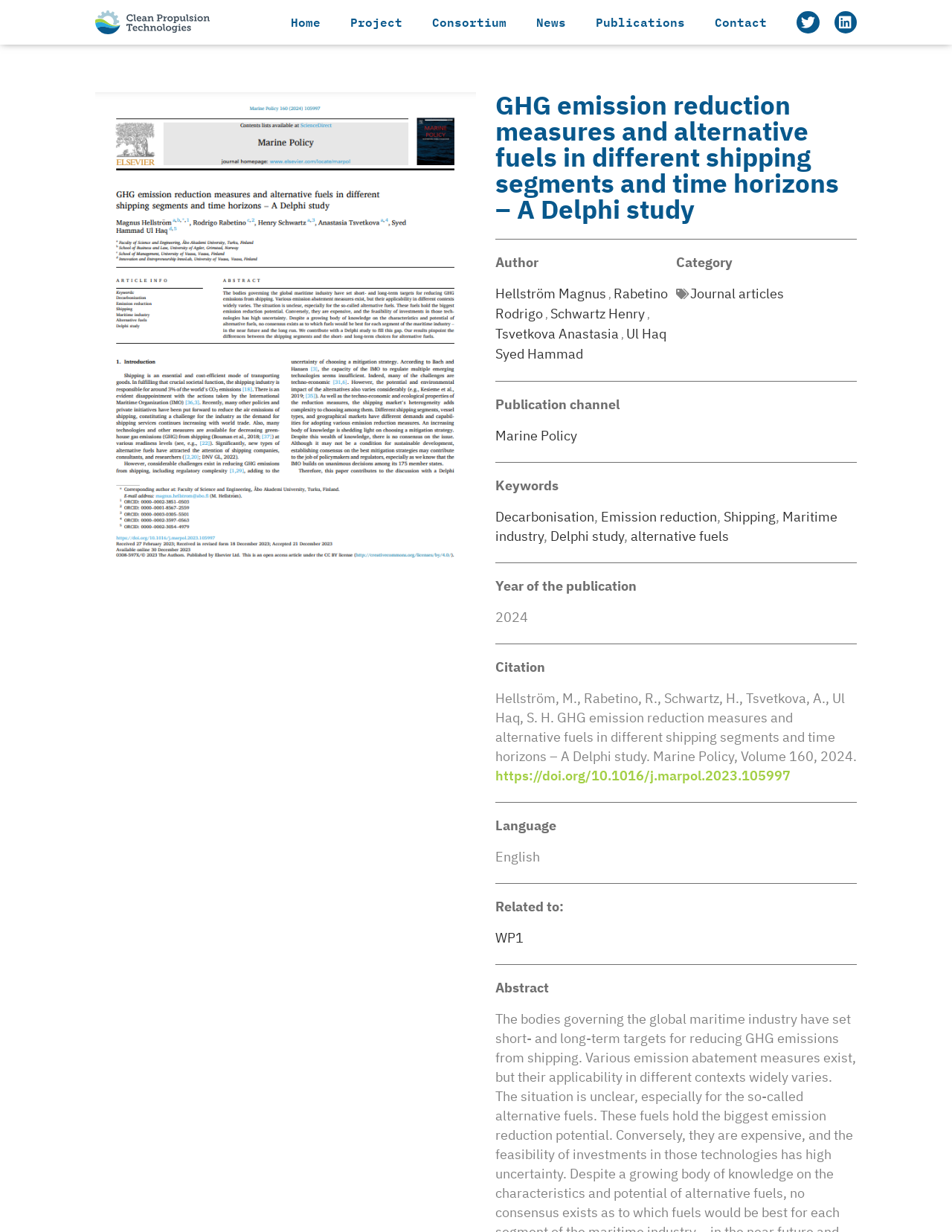Locate the bounding box coordinates of the element you need to click to accomplish the task described by this instruction: "check news".

[0.548, 0.004, 0.61, 0.032]